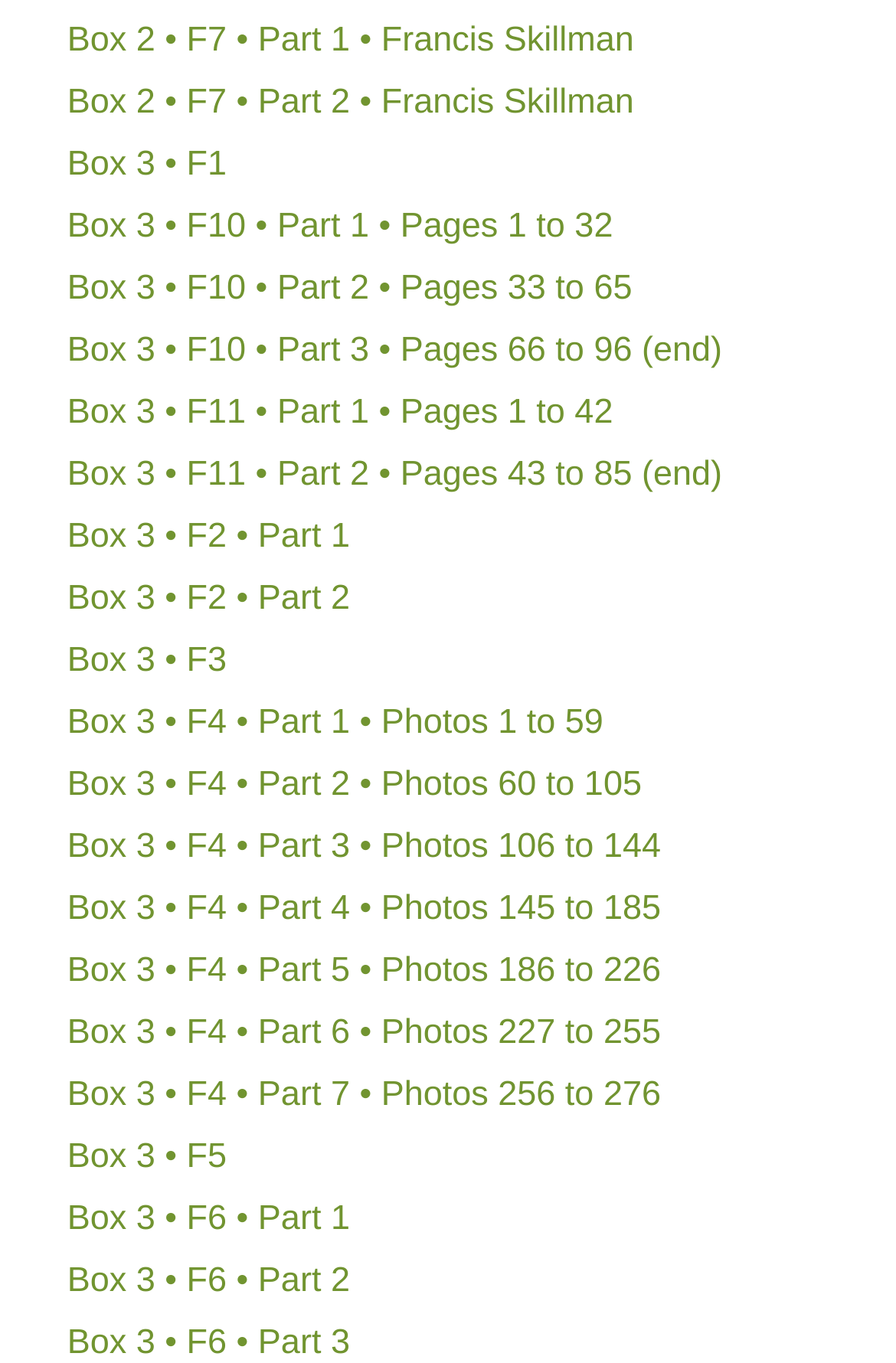Please answer the following question using a single word or phrase: 
What is the last part of Box 3 F6?

Part 3